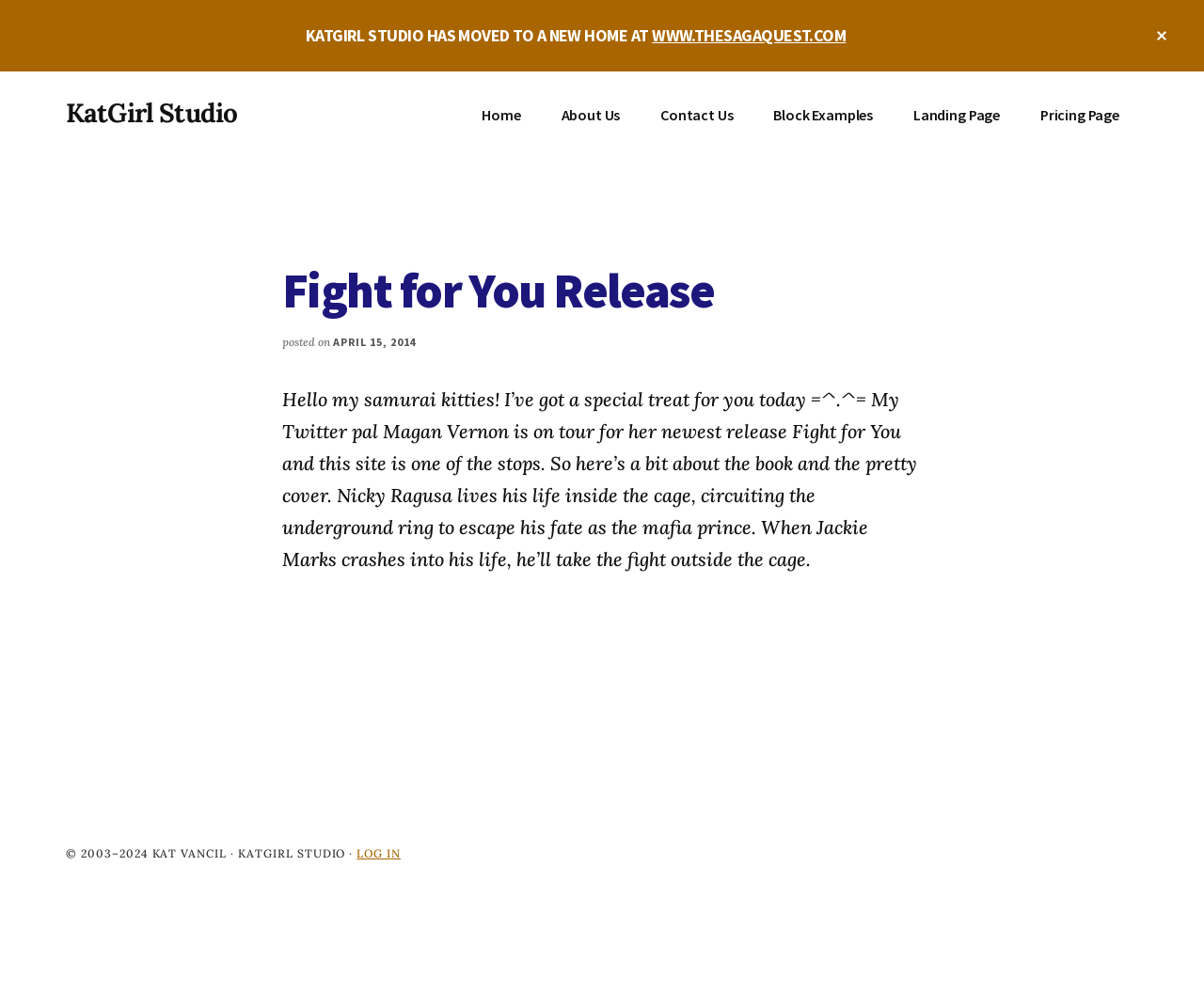Offer a comprehensive description of the webpage’s content and structure.

The webpage is about the "Fight for You Release" and appears to be a blog post or article. At the top, there is a link to "Skip to main content" and a notification that "KATGIRL STUDIO HAS MOVED TO A NEW HOME AT WWW.THESAGAQUEST.COM". A close button is located at the top right corner.

Below this, there is a header section with a link to "KatGirl Studio" and a tagline "Storyteller Kat Vancil - Conquer All That Stands Between You & Story Creation". A navigation menu is located below this, with links to "Home", "About Us", "Contact Us", "Block Examples", "Landing Page", and "Pricing Page".

The main content of the page is an article about the "Fight for You Release", which includes a header with the title and a posting date of "APRIL 15, 2014". The article itself is a brief introduction to a book, "Fight for You", and its author, Magan Vernon, who is on tour. The text describes the book's plot, which involves a character named Nicky Ragusa, a mafia prince who escapes his fate by fighting in an underground ring.

At the bottom of the page, there is a footer section with a copyright notice "© 2003–2024 KAT VANCIL · KATGIRL STUDIO ·" and a link to "LOG IN".